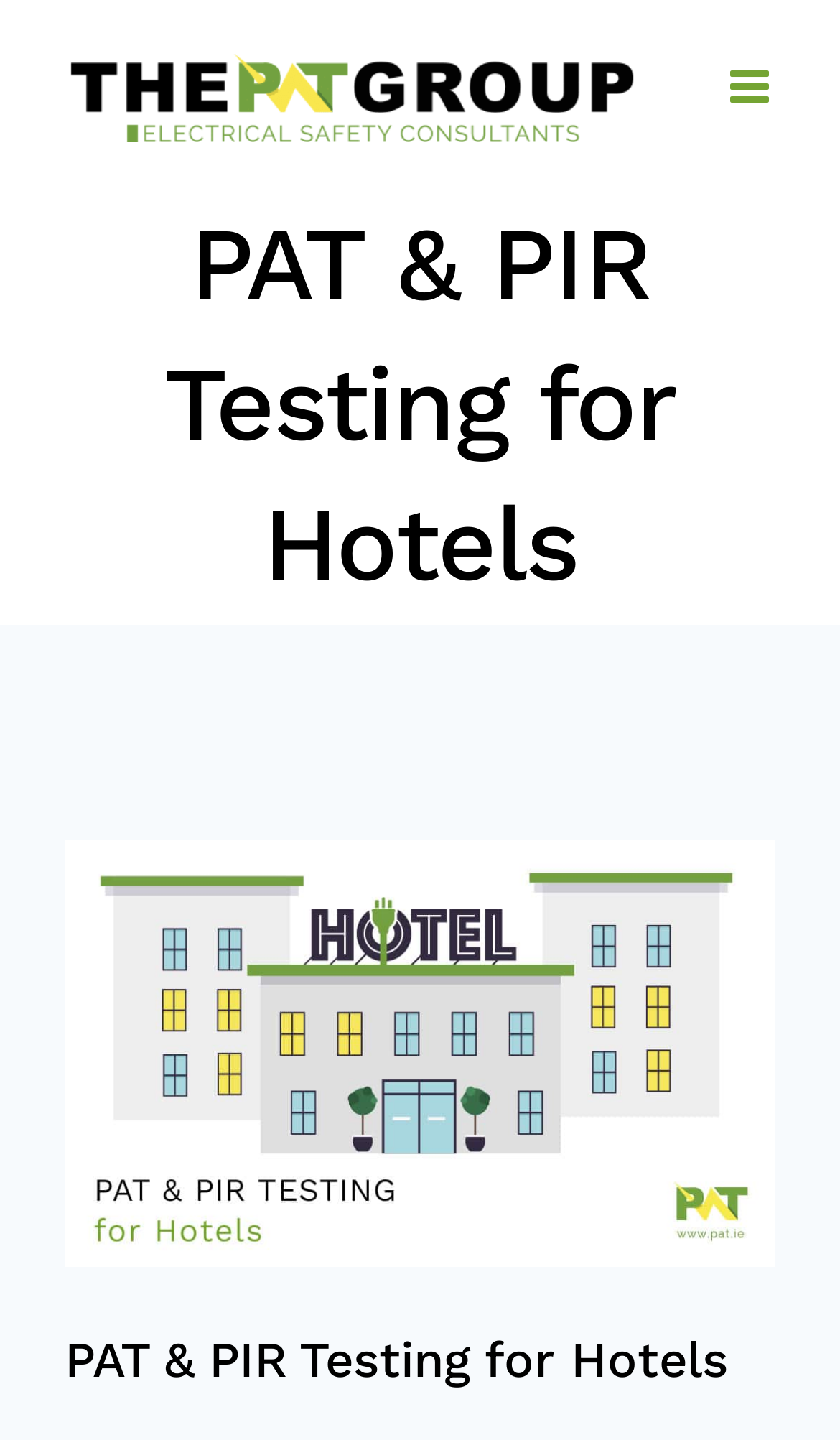Respond with a single word or short phrase to the following question: 
How many headings are on the page?

2